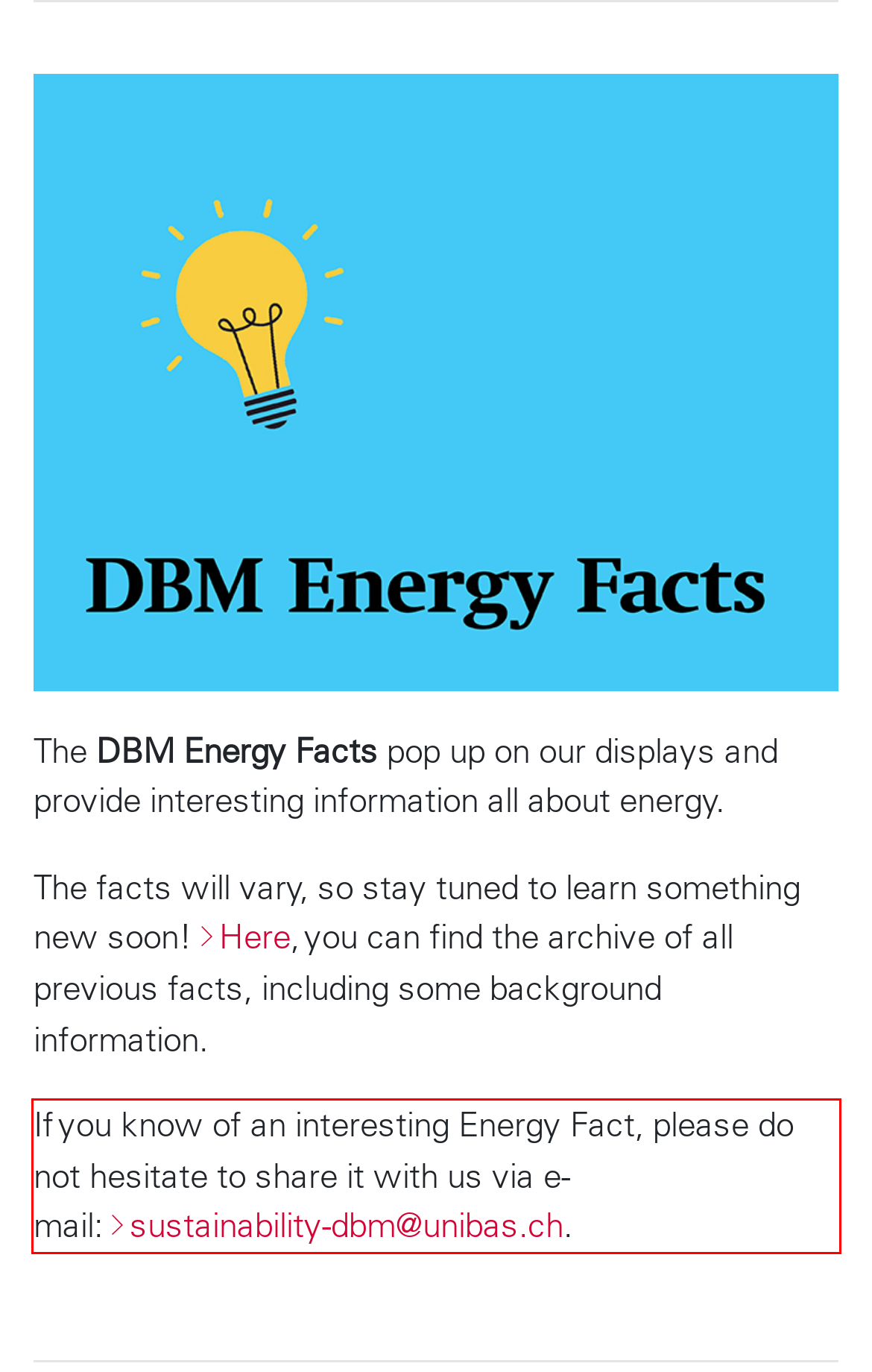Analyze the screenshot of the webpage that features a red bounding box and recognize the text content enclosed within this red bounding box.

If you know of an interesting Energy Fact, please do not hesitate to share it with us via e-mail: sustainability-dbm@unibas.ch.